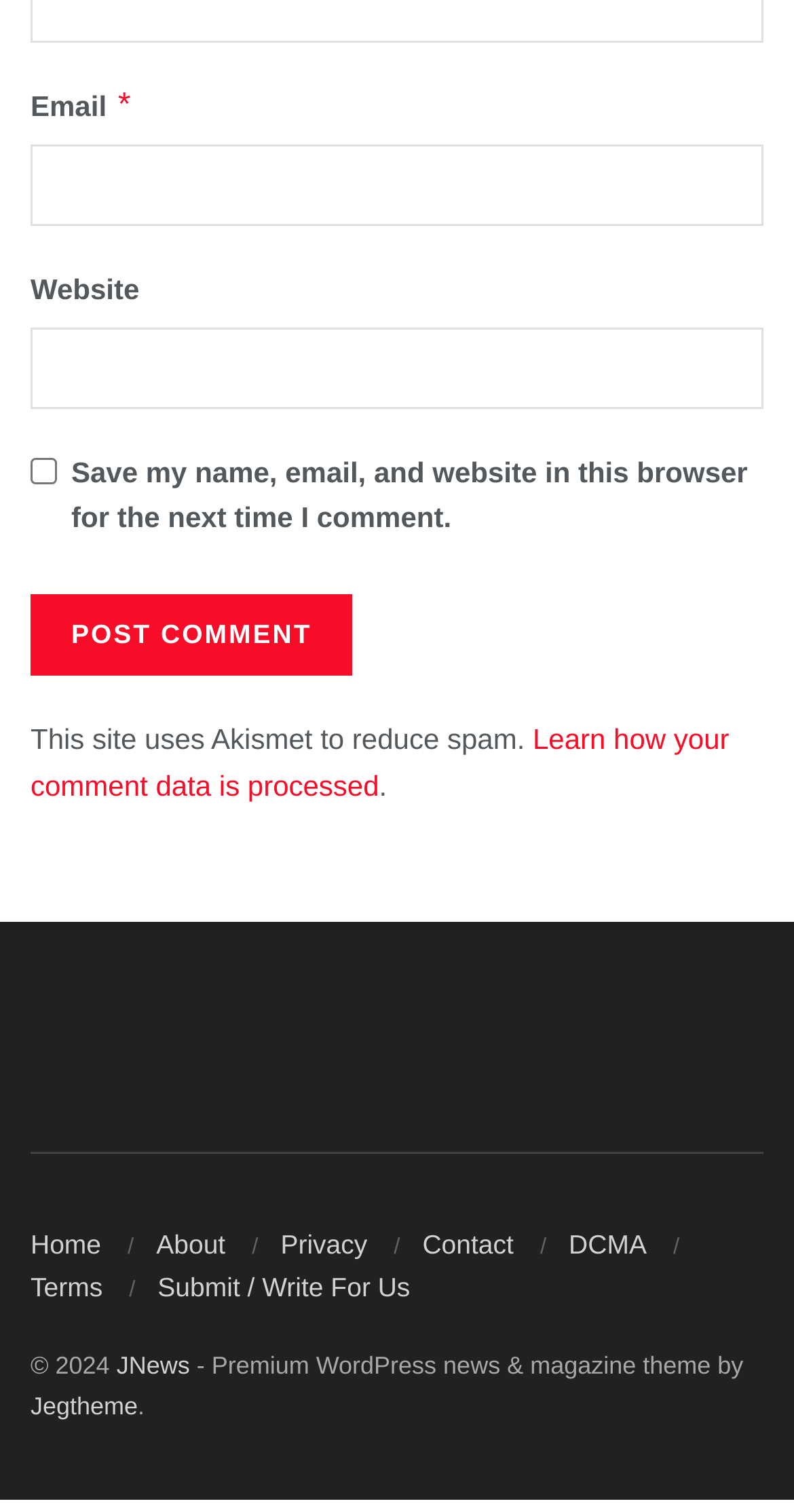Identify the bounding box coordinates of the area that should be clicked in order to complete the given instruction: "Post a comment". The bounding box coordinates should be four float numbers between 0 and 1, i.e., [left, top, right, bottom].

[0.038, 0.406, 0.444, 0.46]